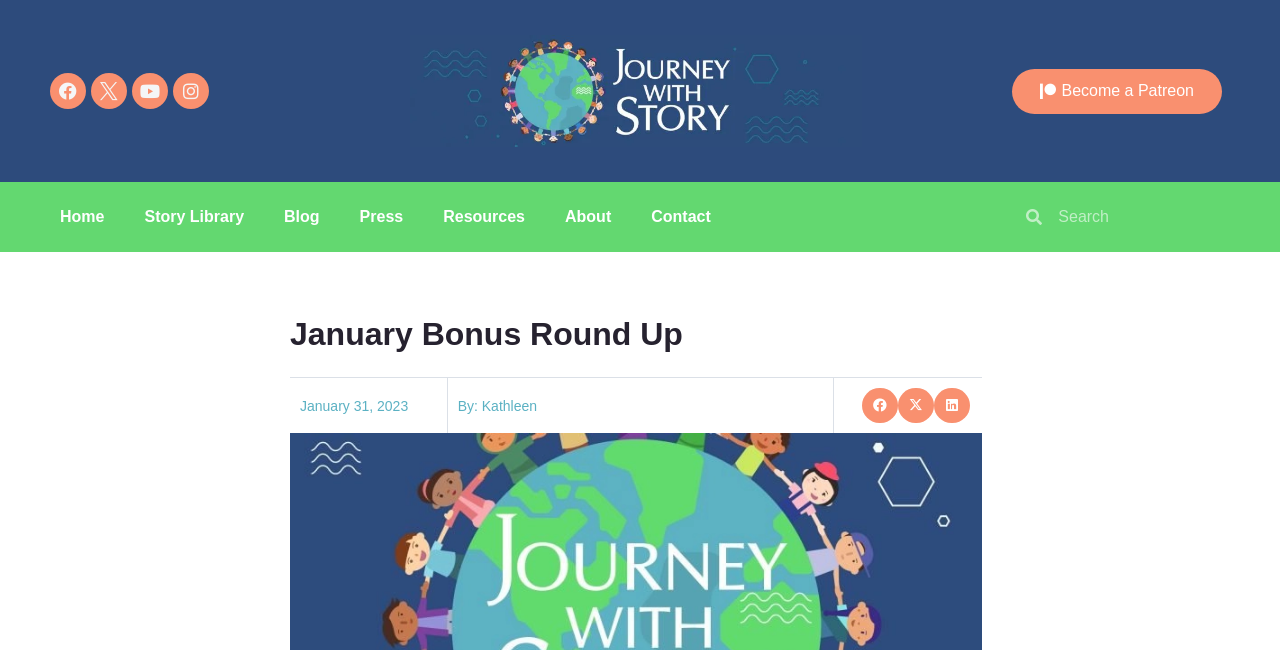What is the author of the current post?
Please look at the screenshot and answer in one word or a short phrase.

Kathleen